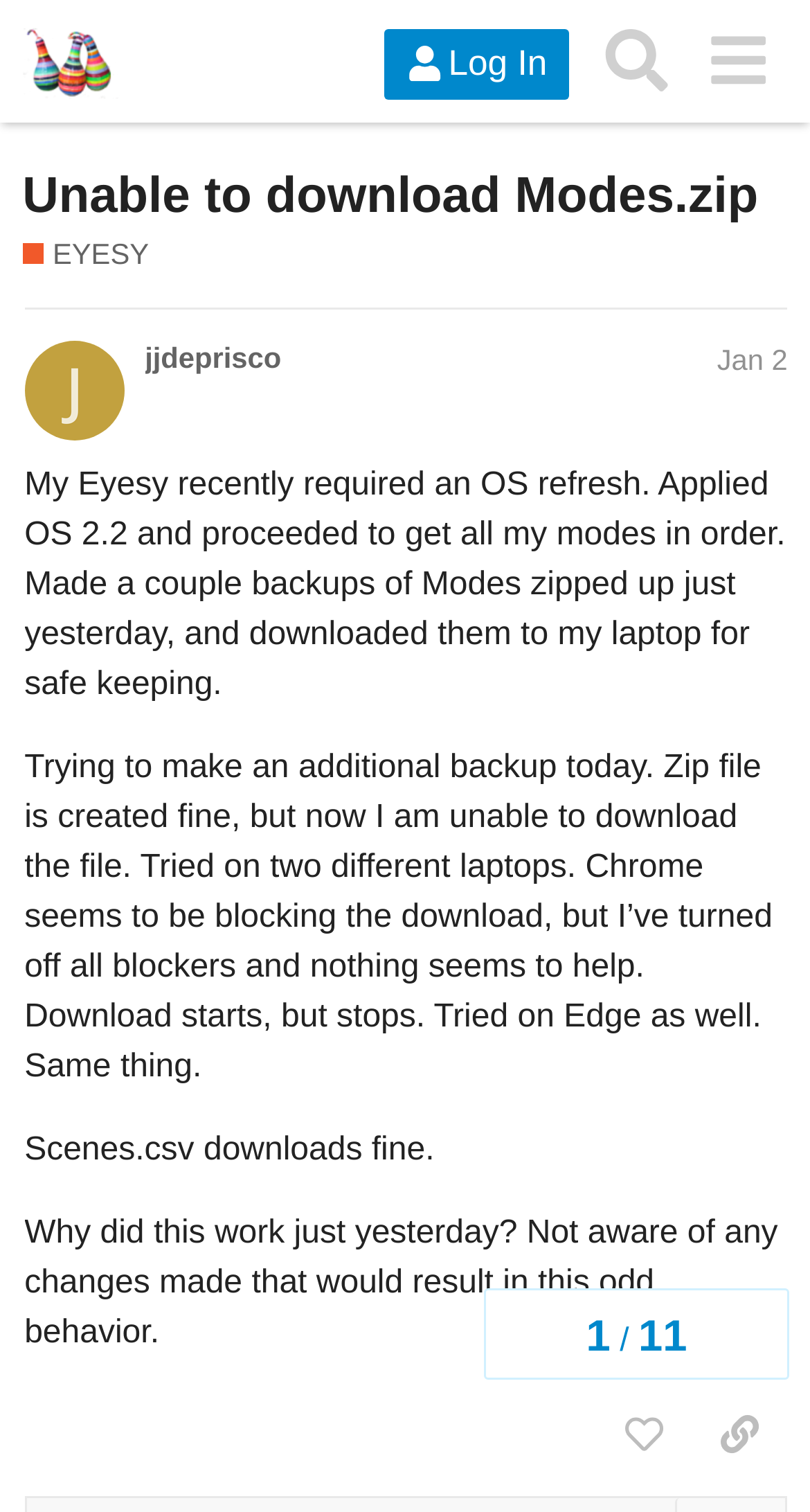Bounding box coordinates are specified in the format (top-left x, top-left y, bottom-right x, bottom-right y). All values are floating point numbers bounded between 0 and 1. Please provide the bounding box coordinate of the region this sentence describes: title="like this post"

[0.736, 0.921, 0.854, 0.976]